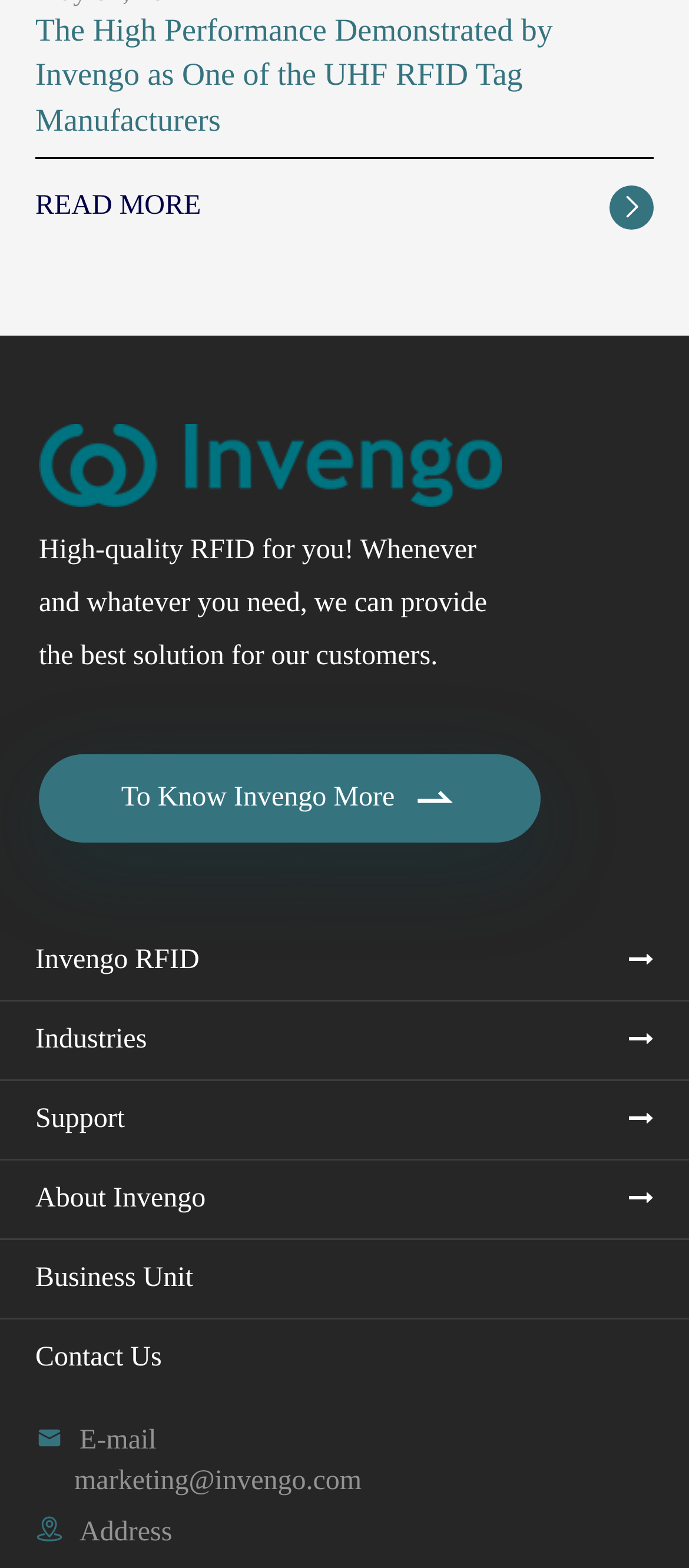Please determine the bounding box coordinates of the section I need to click to accomplish this instruction: "Click on the link to know more about Invengo".

[0.056, 0.481, 0.785, 0.537]